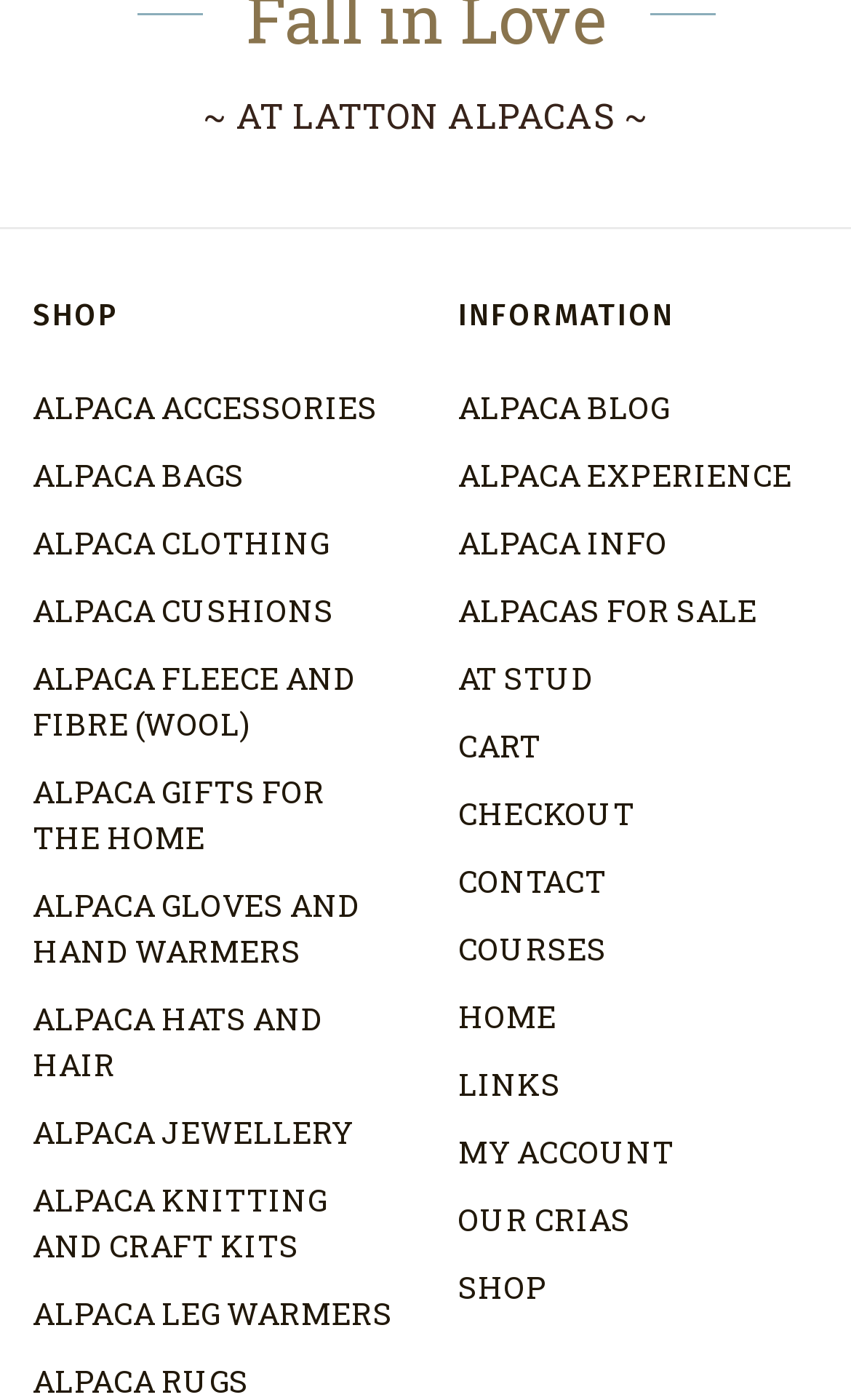Is there a way to contact the website owners?
Provide a fully detailed and comprehensive answer to the question.

The website provides a 'CONTACT' link, which suggests that users can reach out to the website owners or administrators for inquiries, feedback, or other purposes.